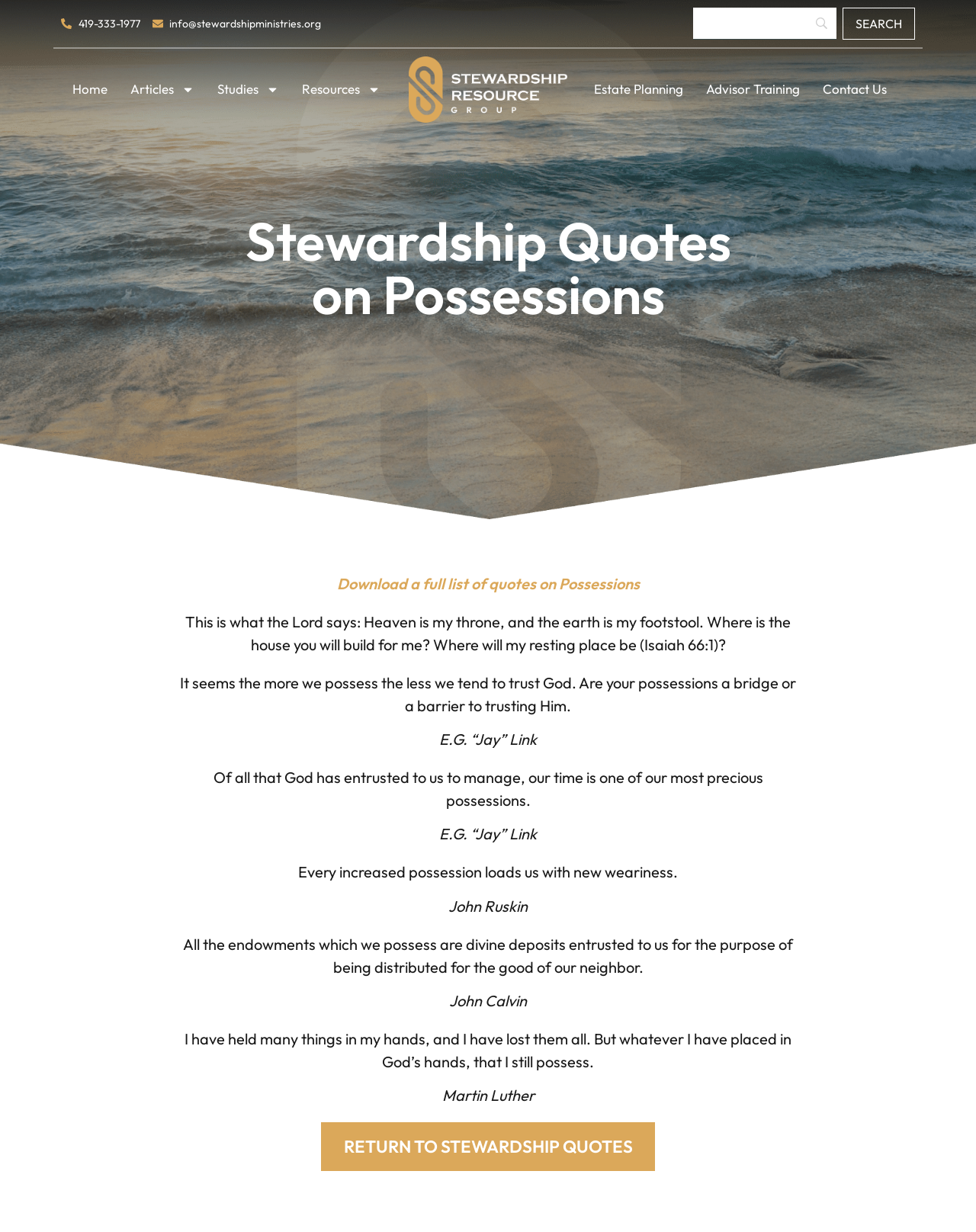Respond concisely with one word or phrase to the following query:
How many search boxes are on the page?

1